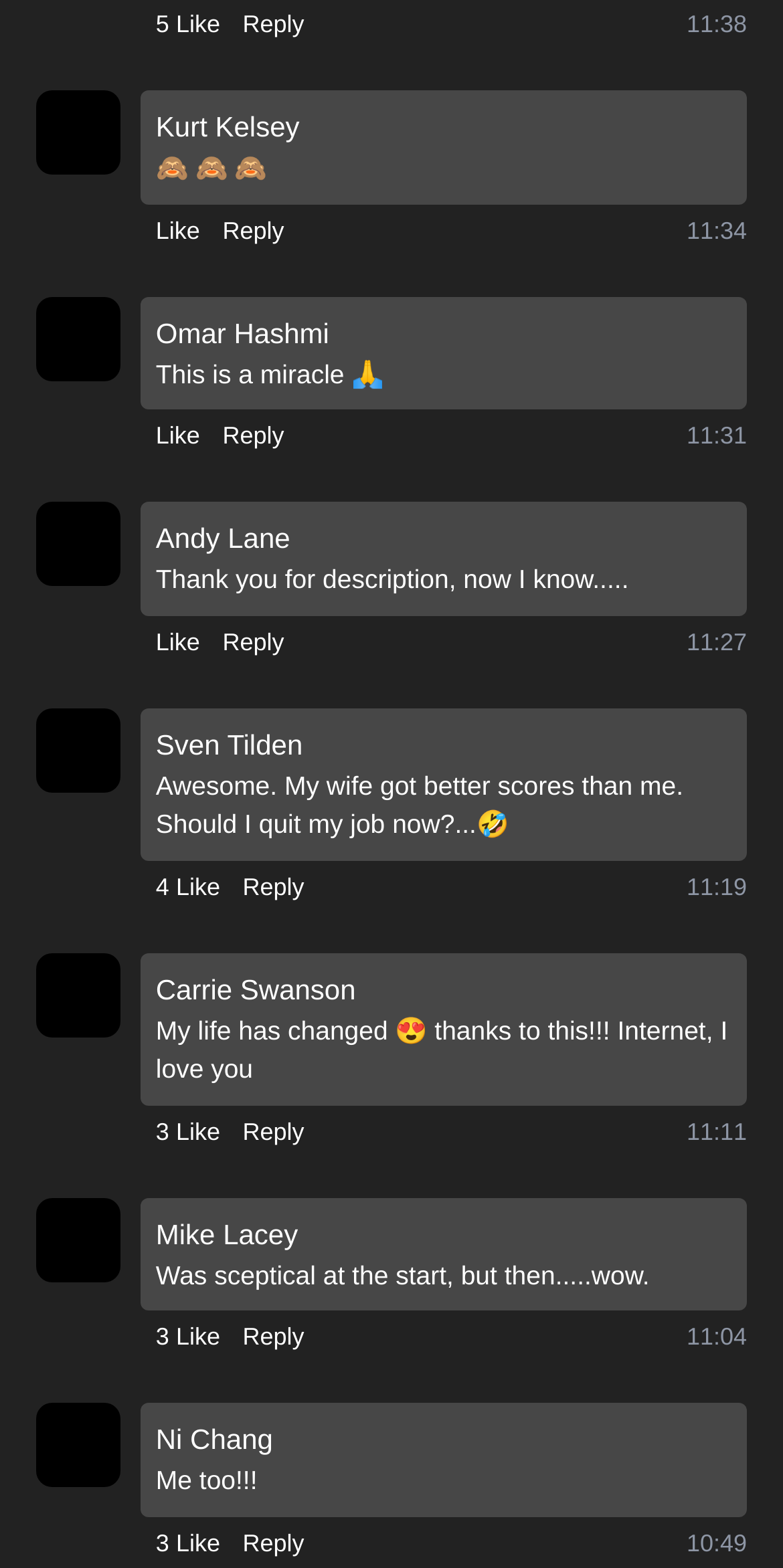Find the bounding box coordinates of the element you need to click on to perform this action: 'Reply to a comment'. The coordinates should be represented by four float values between 0 and 1, in the format [left, top, right, bottom].

[0.31, 0.004, 0.389, 0.027]